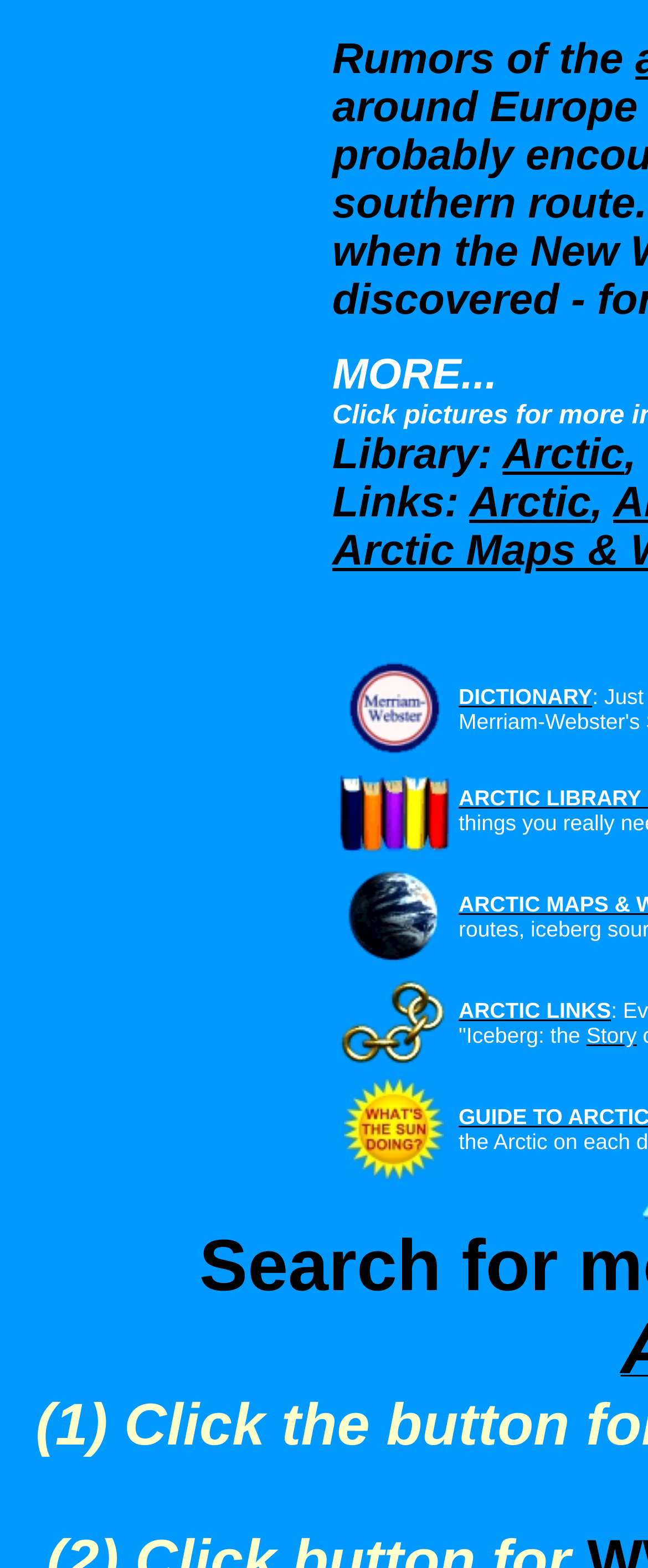Please answer the following query using a single word or phrase: 
What is the topic of the 'Story' link?

Arctic